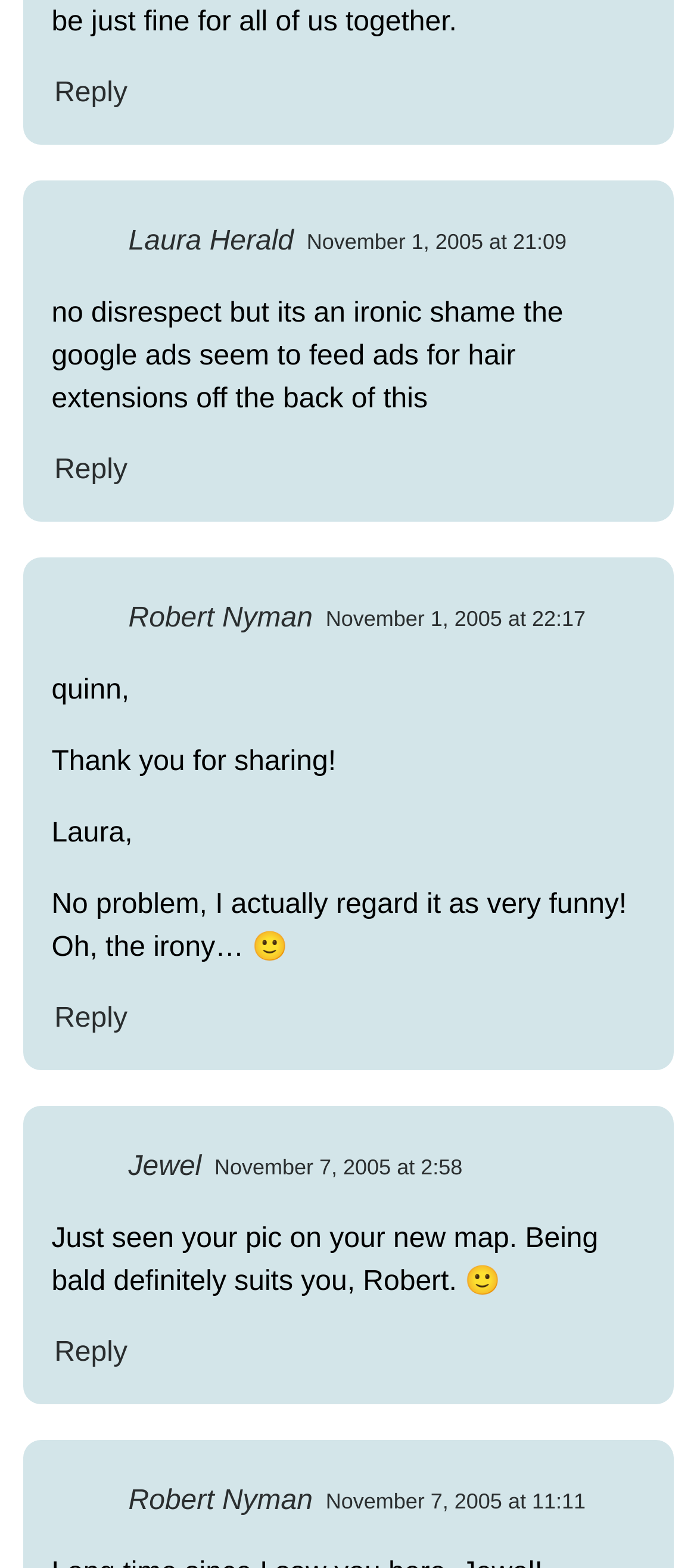How many comments are there in total?
Respond with a short answer, either a single word or a phrase, based on the image.

5